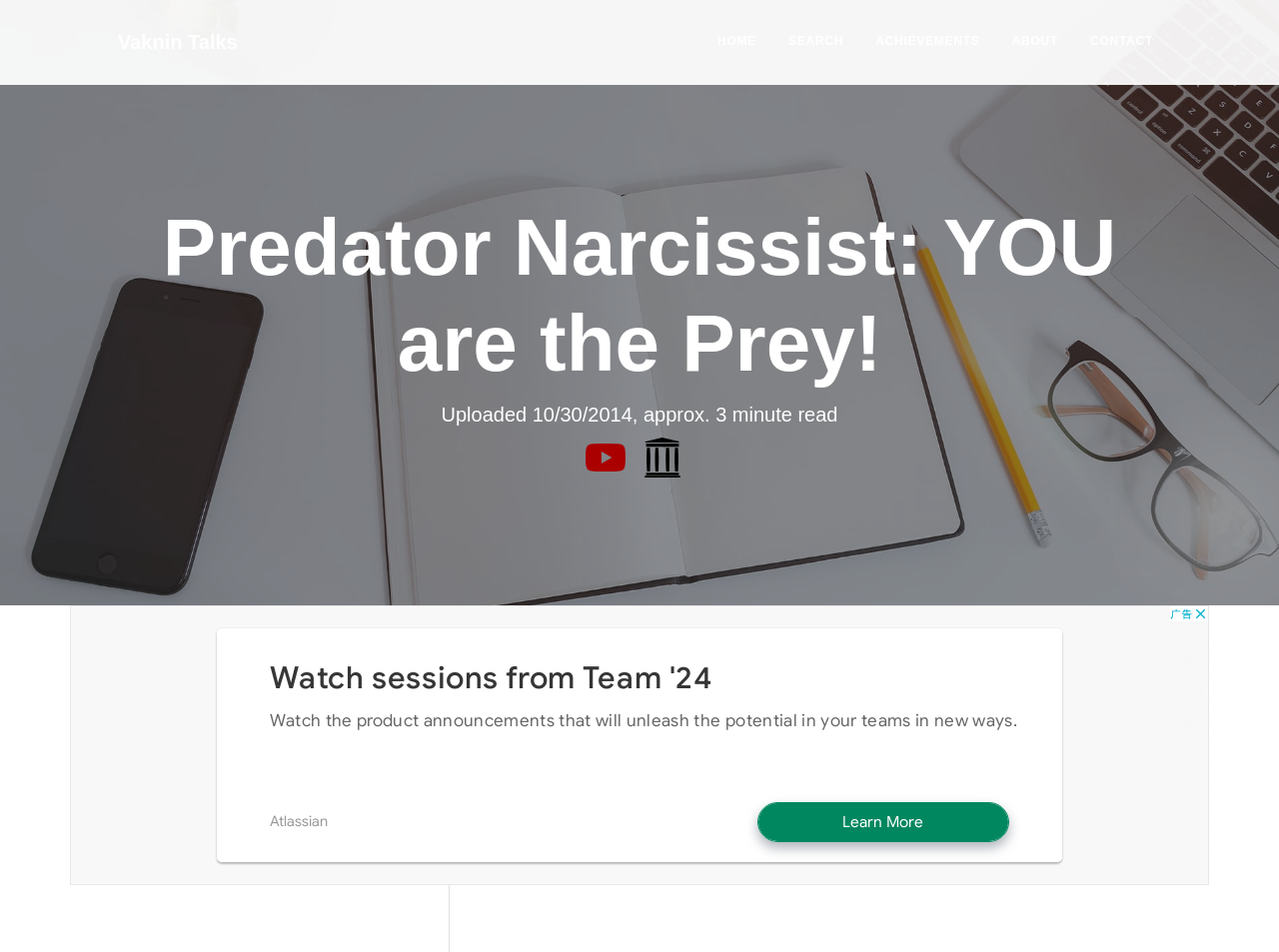Show the bounding box coordinates of the element that should be clicked to complete the task: "Watch the video on Internet Archive".

[0.502, 0.467, 0.533, 0.49]